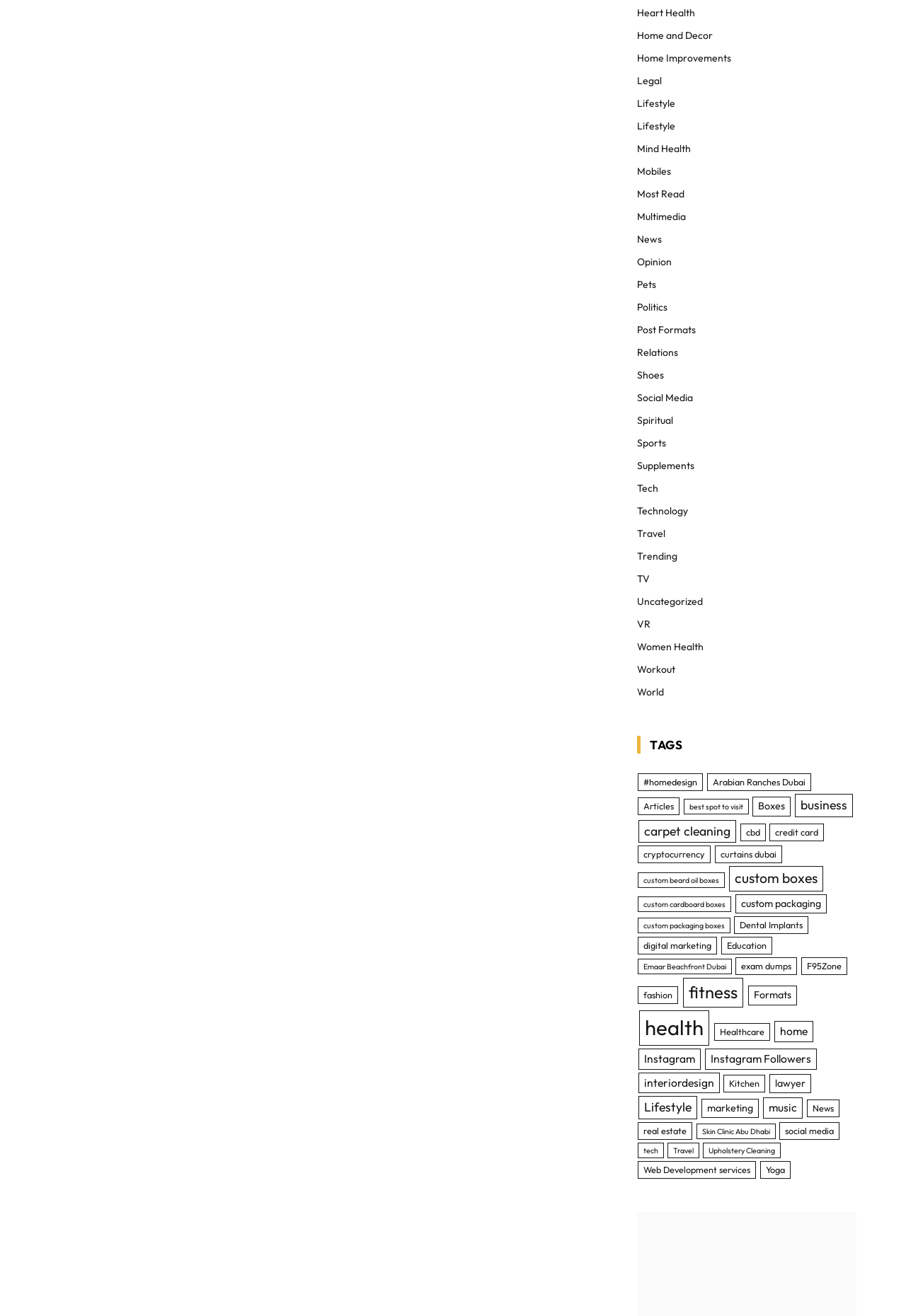How many categories are listed under 'TAGS'?
Answer with a single word or phrase, using the screenshot for reference.

Multiple